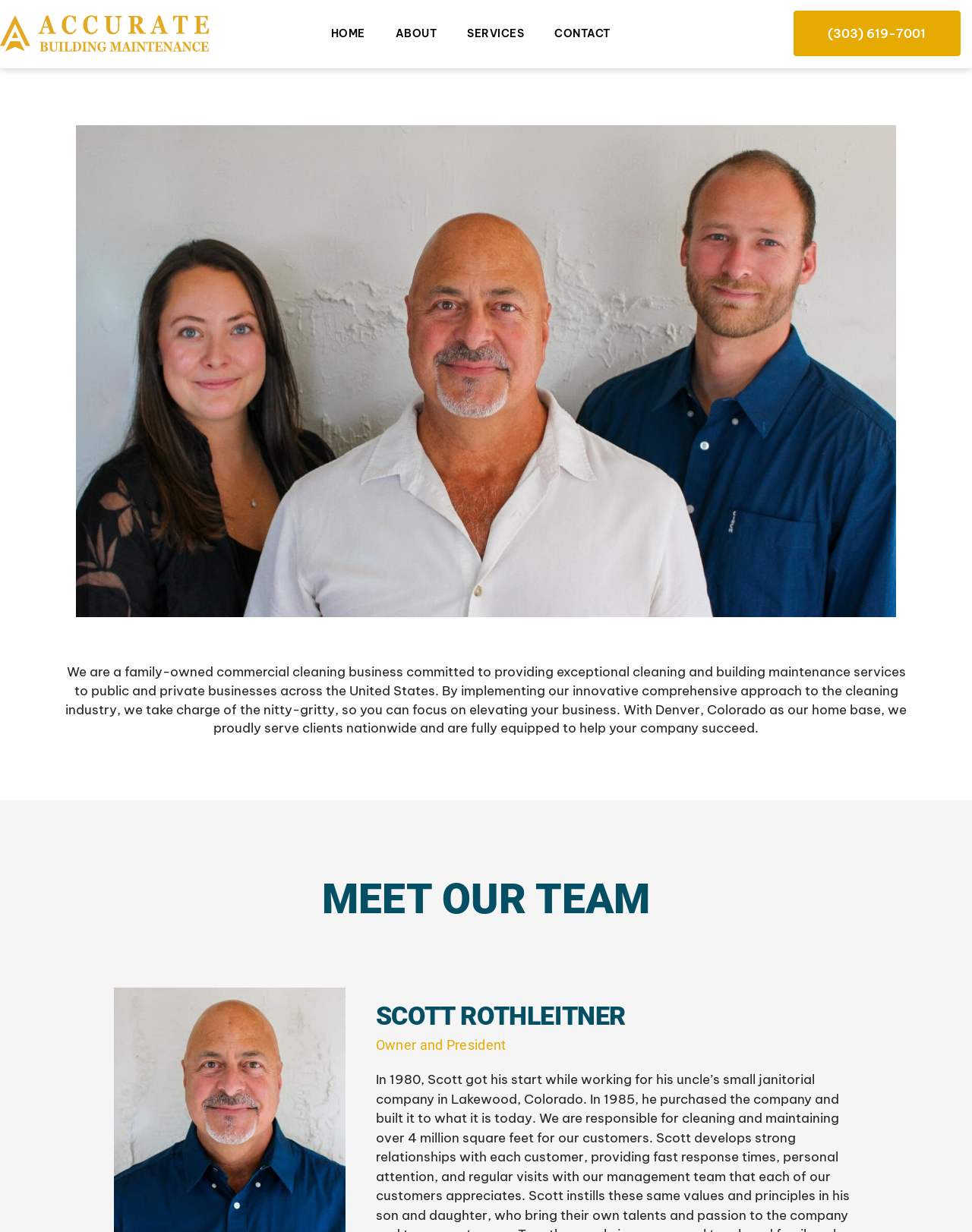Provide the bounding box coordinates of the HTML element this sentence describes: "Home". The bounding box coordinates consist of four float numbers between 0 and 1, i.e., [left, top, right, bottom].

[0.325, 0.014, 0.391, 0.041]